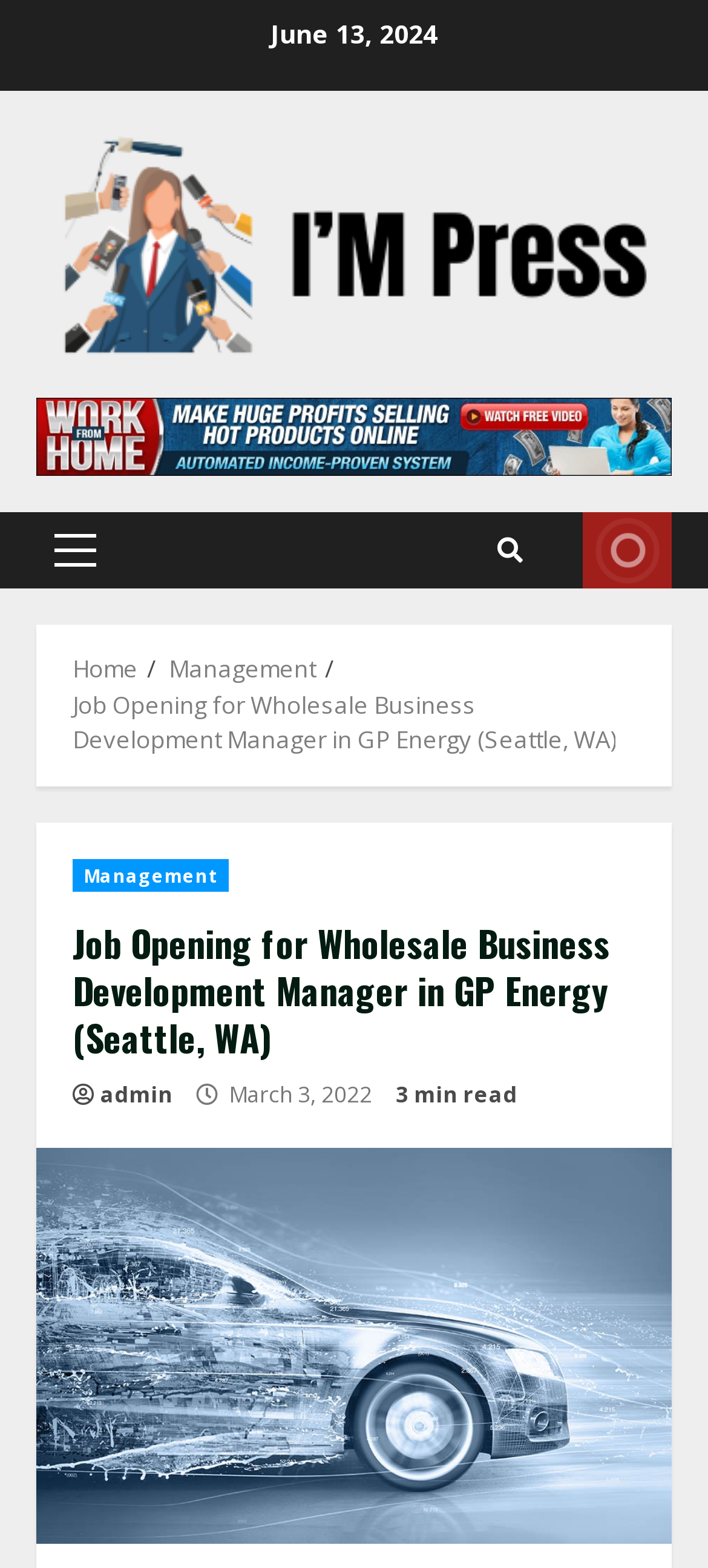Please specify the bounding box coordinates of the element that should be clicked to execute the given instruction: 'View the LIVE page'. Ensure the coordinates are four float numbers between 0 and 1, expressed as [left, top, right, bottom].

[0.823, 0.327, 0.949, 0.376]